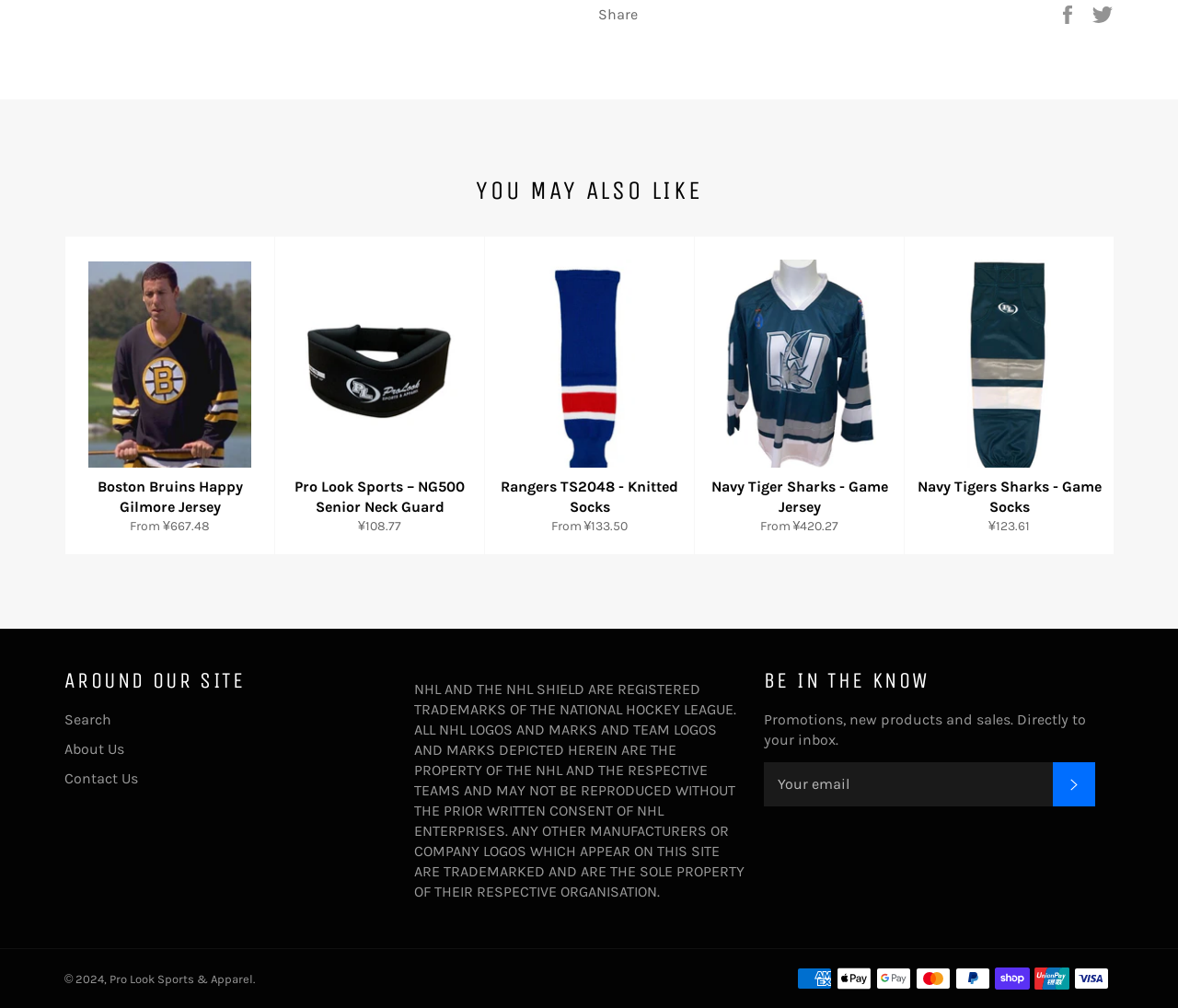Determine the bounding box coordinates of the region that needs to be clicked to achieve the task: "View Pro Look Sports & Apparel".

[0.093, 0.964, 0.215, 0.978]